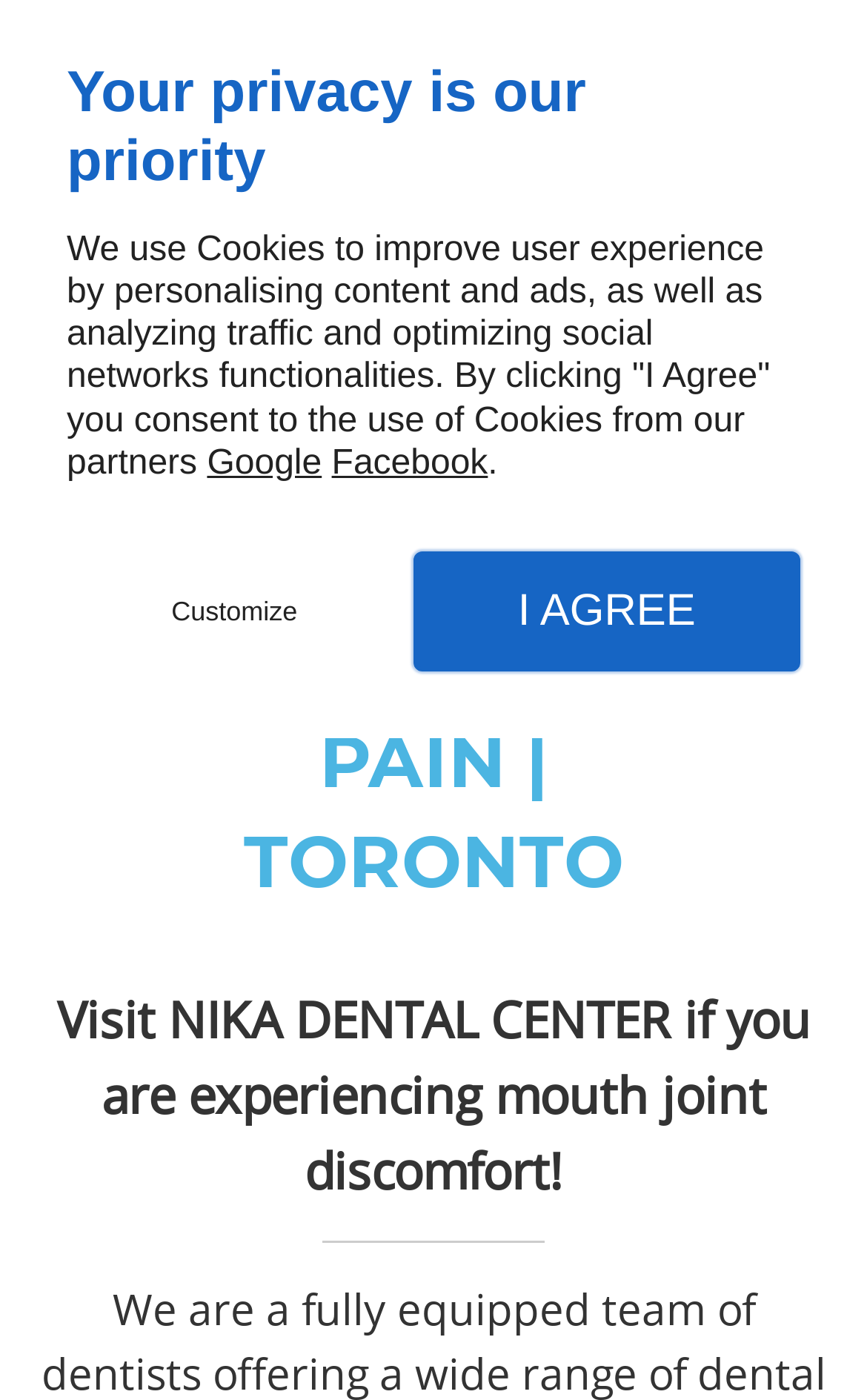Determine the bounding box for the UI element that matches this description: "Facebook".

[0.383, 0.317, 0.563, 0.344]